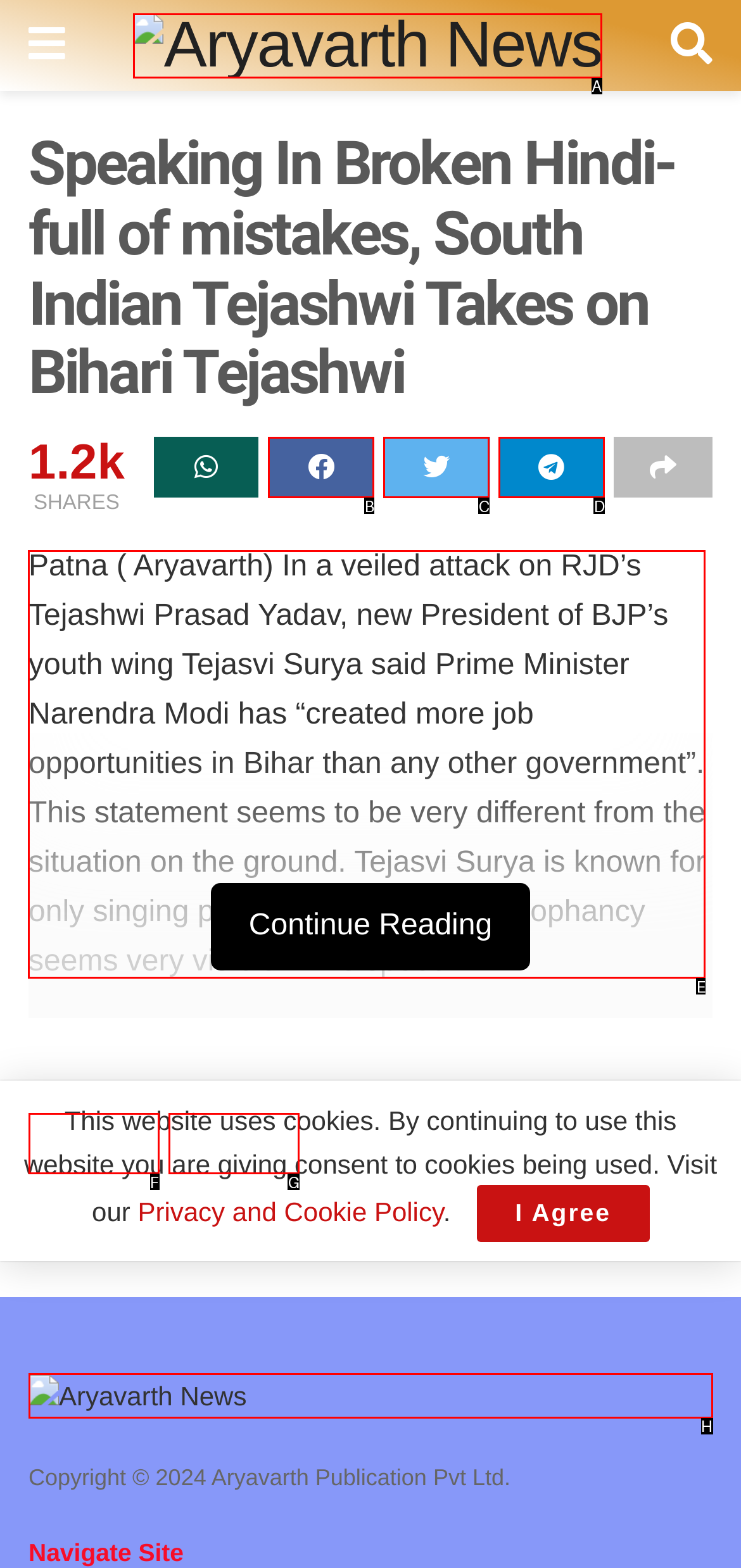To complete the instruction: Read the article, which HTML element should be clicked?
Respond with the option's letter from the provided choices.

E